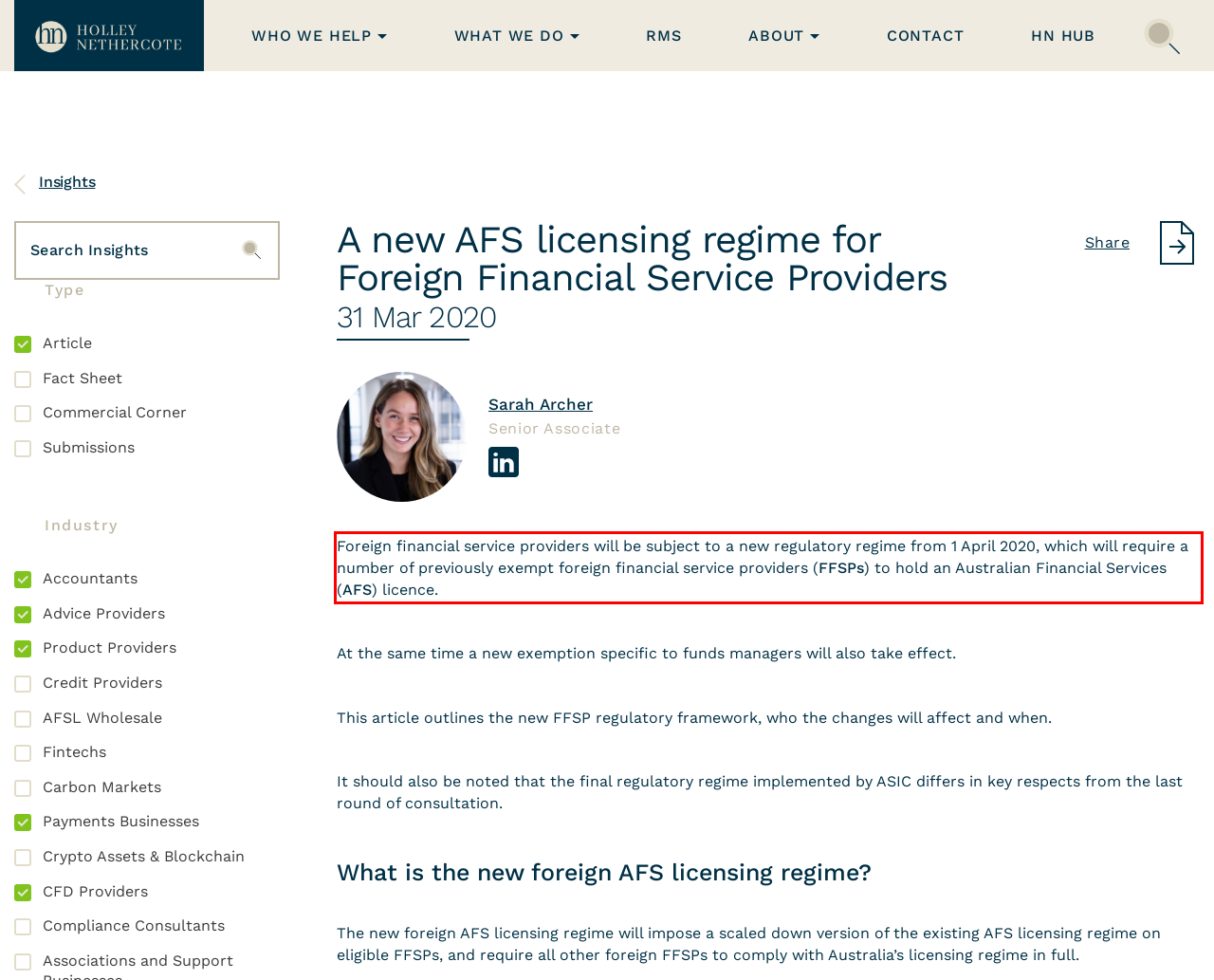Look at the webpage screenshot and recognize the text inside the red bounding box.

Foreign financial service providers will be subject to a new regulatory regime from 1 April 2020, which will require a number of previously exempt foreign financial service providers (FFSPs) to hold an Australian Financial Services (AFS) licence.